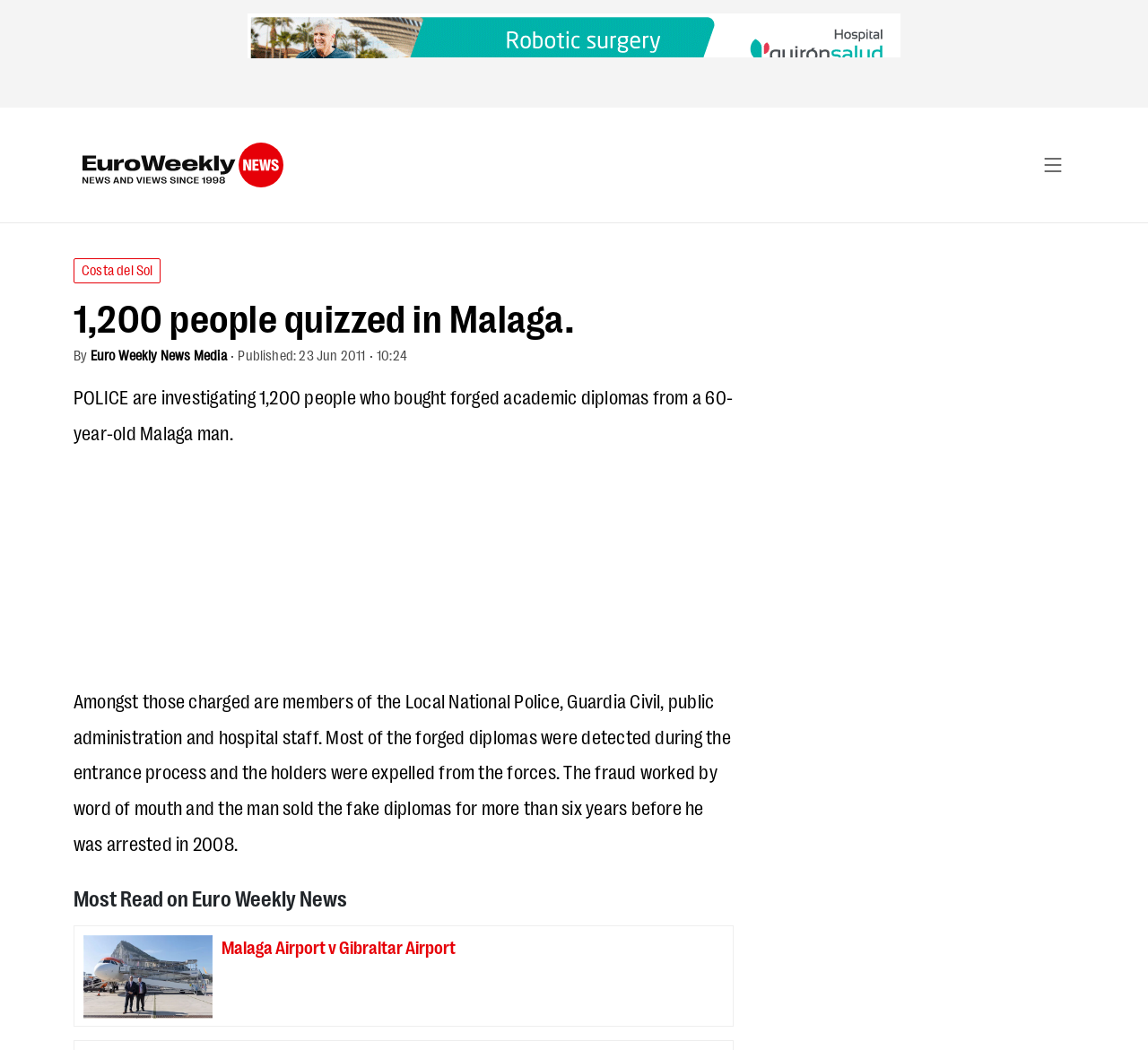Please find the main title text of this webpage.

1,200 people quizzed in Malaga.